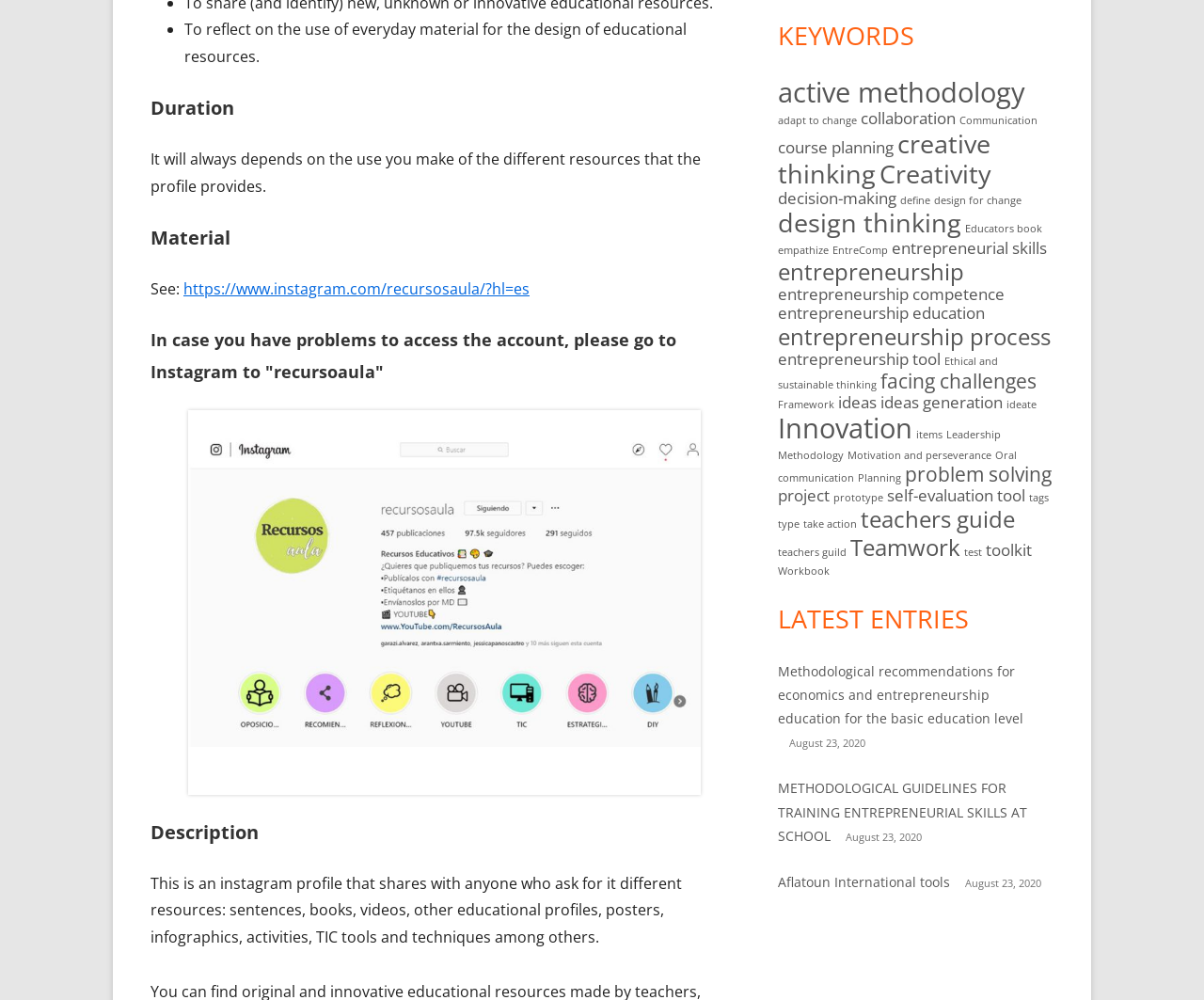What is the latest entry on the webpage?
Can you offer a detailed and complete answer to this question?

The latest entry on the webpage can be found under the 'LATEST ENTRIES' section, which is 'Methodological recommendations for economics and entrepreneurship education for the basic education level', dated August 23, 2020.